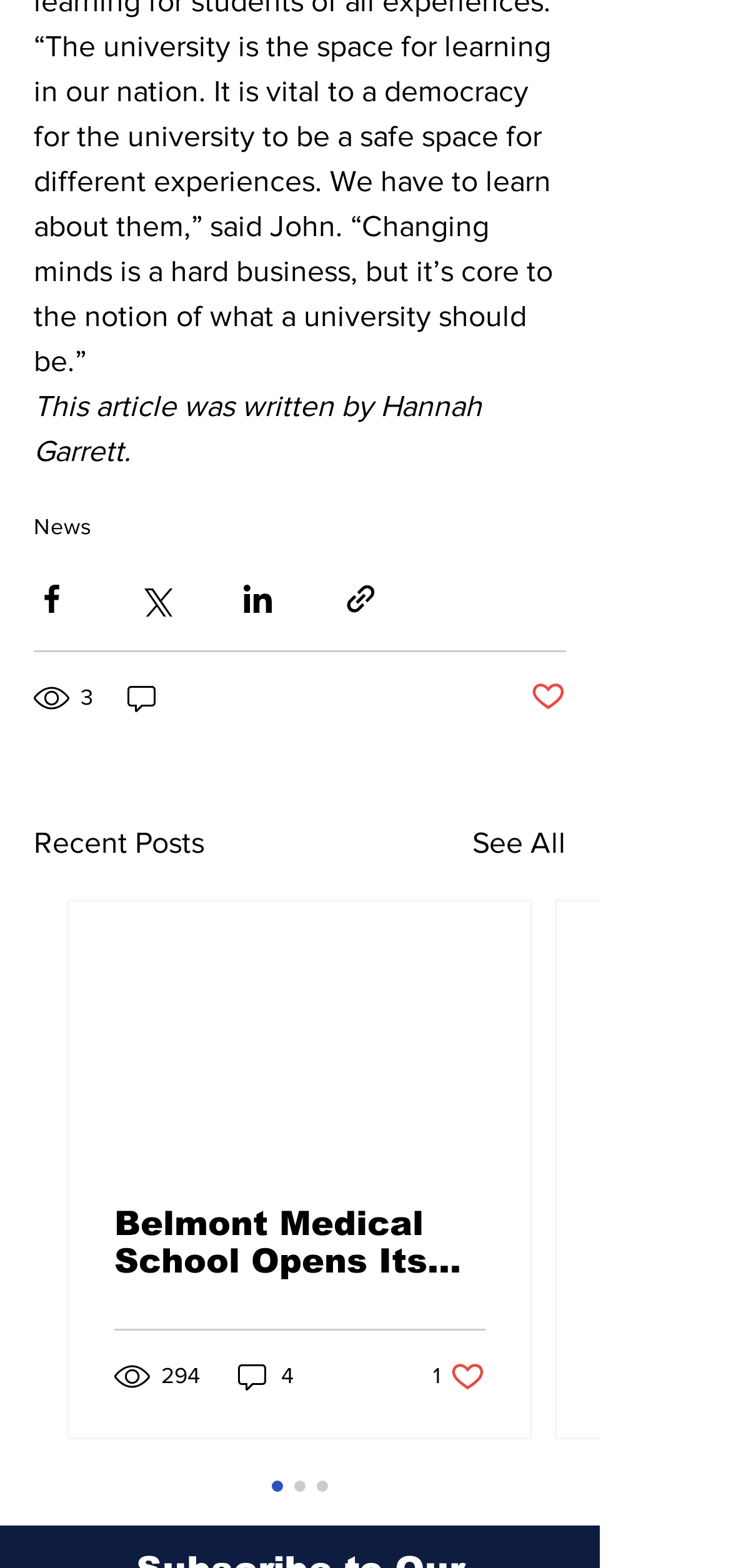Please determine the bounding box coordinates of the element's region to click for the following instruction: "See all recent posts".

[0.646, 0.523, 0.774, 0.552]